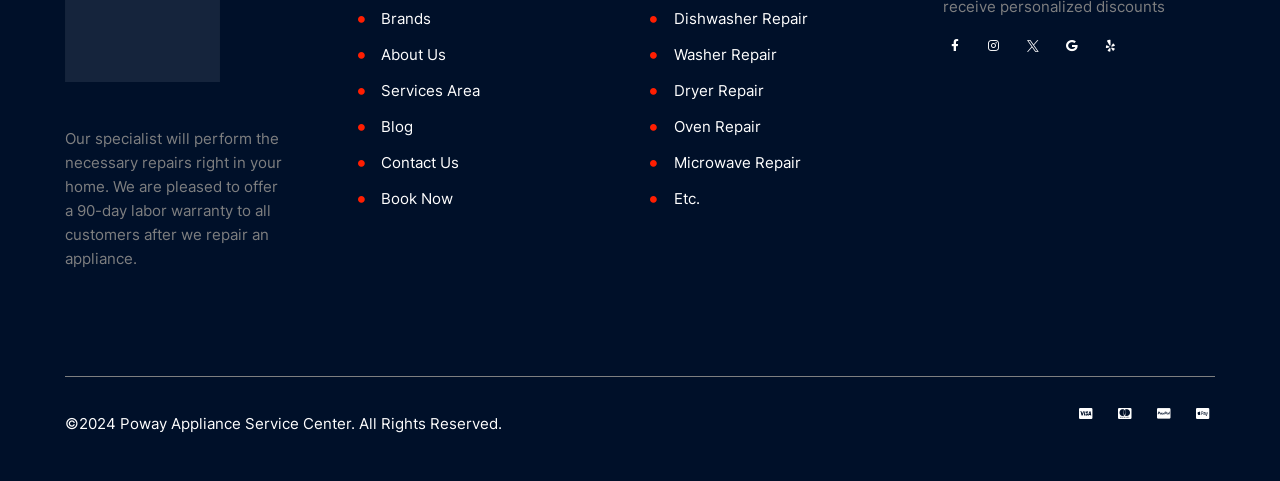Please answer the following question using a single word or phrase: What social media platforms does the company have a presence on?

Facebook, Instagram, Twitter, Google, Yelp